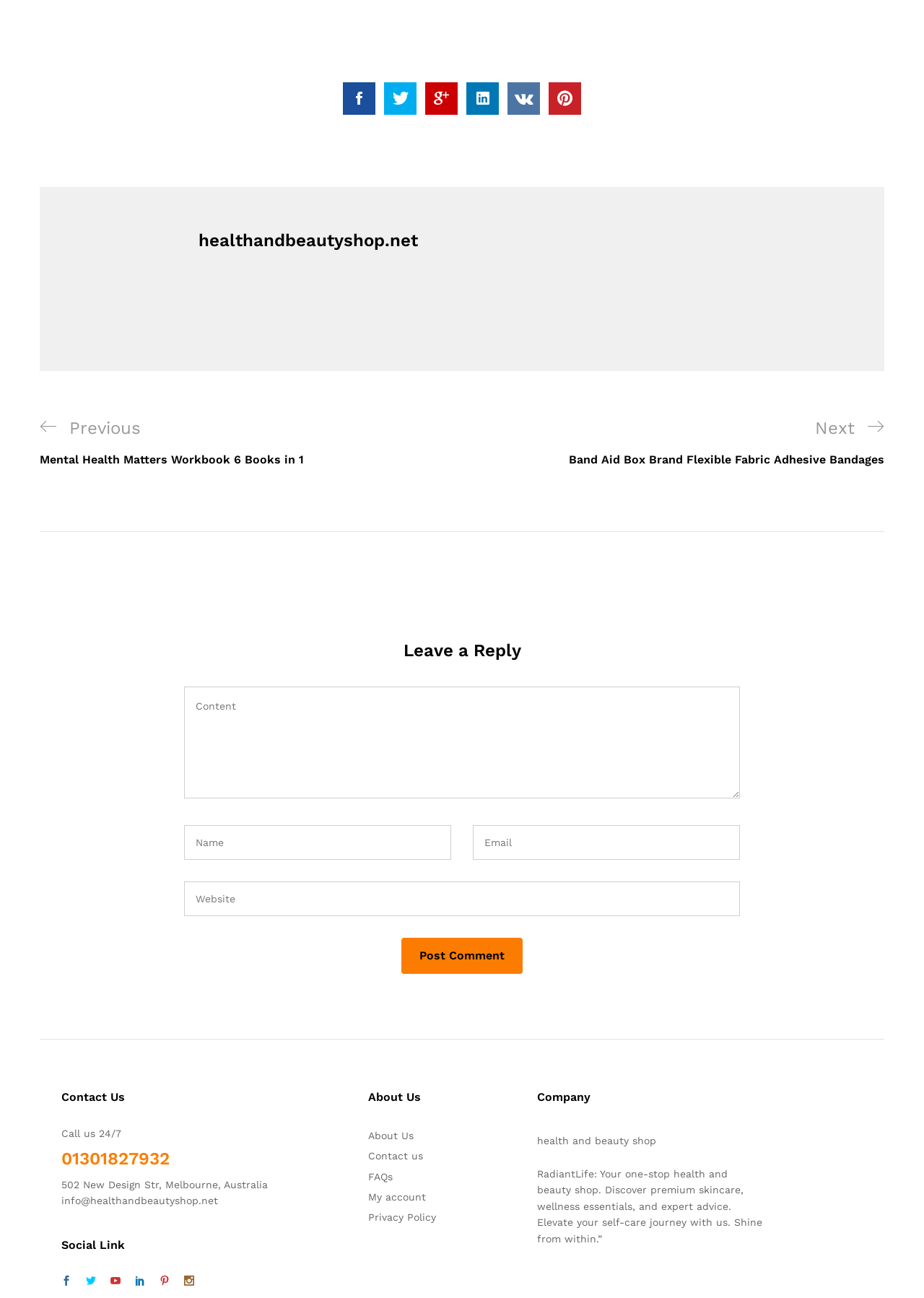Determine the bounding box coordinates of the UI element described below. Use the format (top-left x, top-left y, bottom-right x, bottom-right y) with floating point numbers between 0 and 1: name="submit" value="Post Comment"

[0.434, 0.722, 0.566, 0.75]